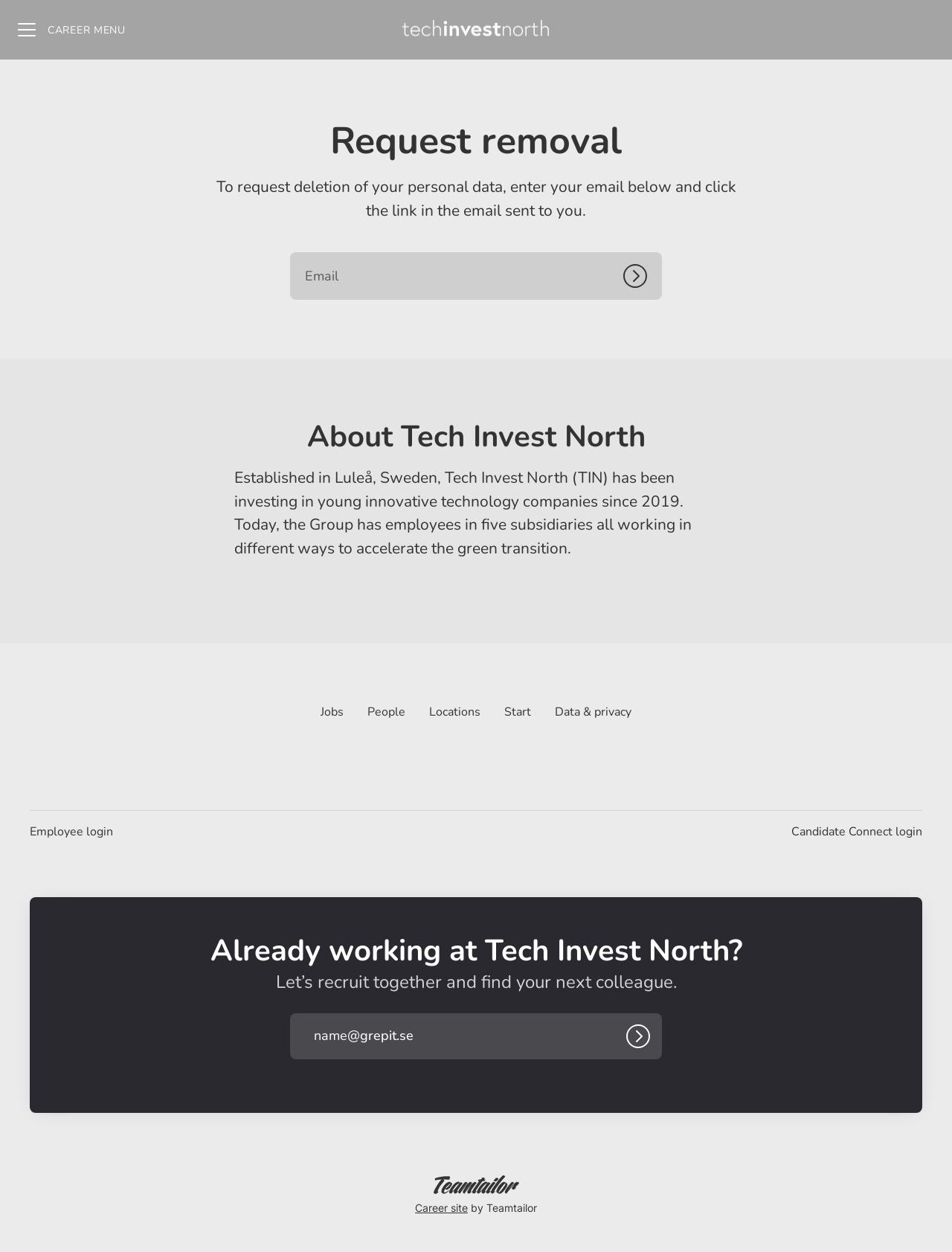Please determine the bounding box coordinates of the area that needs to be clicked to complete this task: 'Submit the email request'. The coordinates must be four float numbers between 0 and 1, formatted as [left, top, right, bottom].

[0.655, 0.201, 0.695, 0.239]